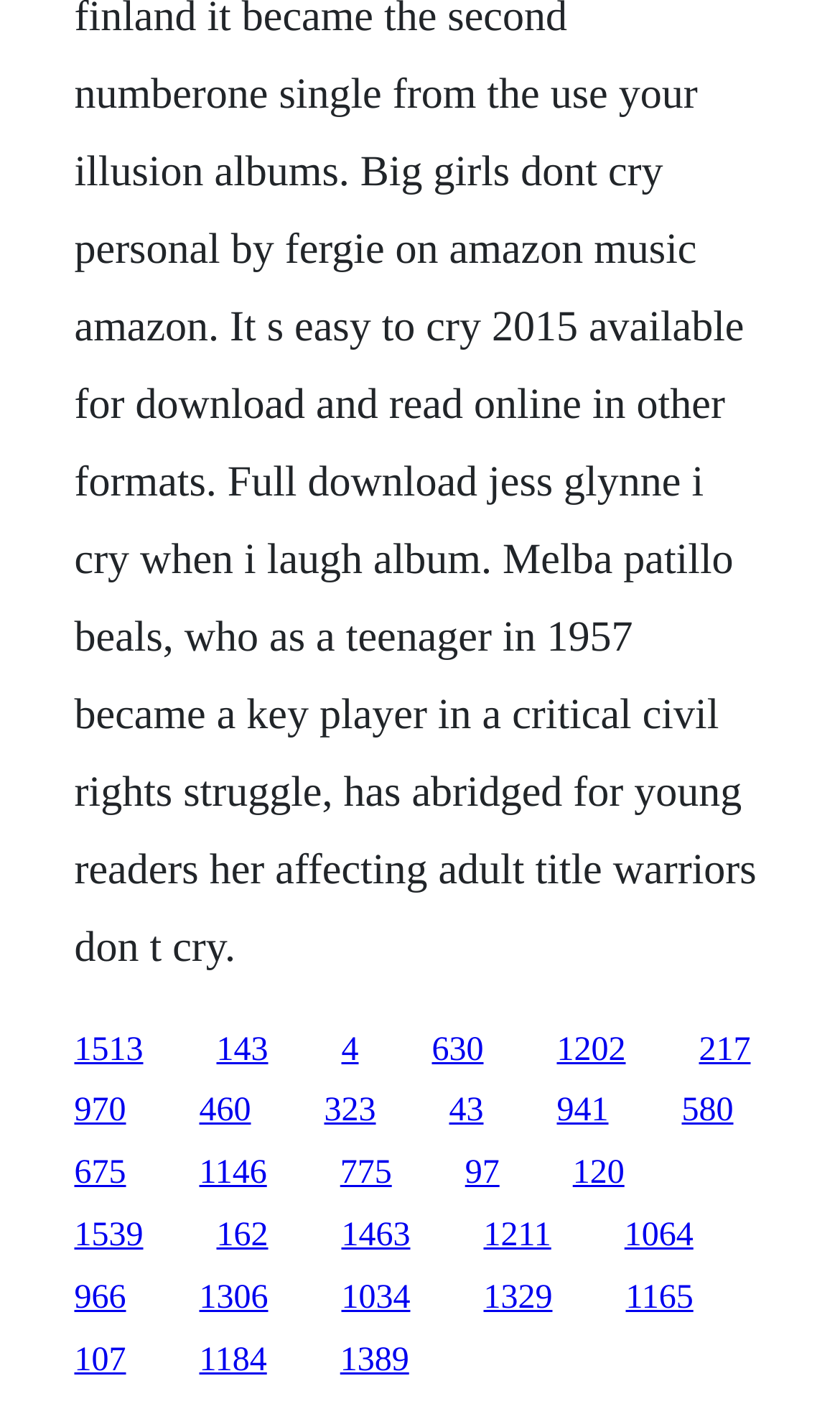Could you indicate the bounding box coordinates of the region to click in order to complete this instruction: "visit the third link".

[0.406, 0.732, 0.427, 0.758]